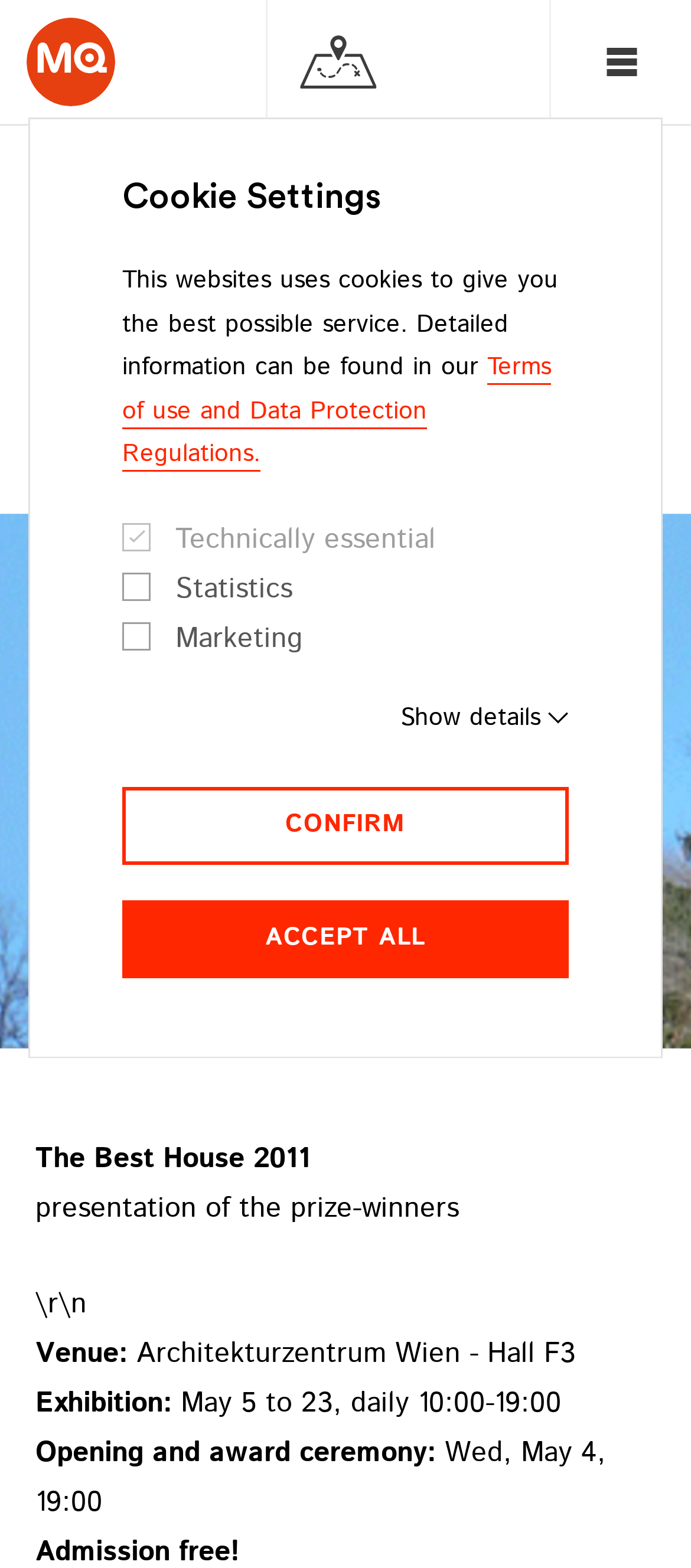Determine the bounding box coordinates for the area that should be clicked to carry out the following instruction: "Click the 'OPEN NAVIGATION' button".

[0.795, 0.0, 1.0, 0.079]